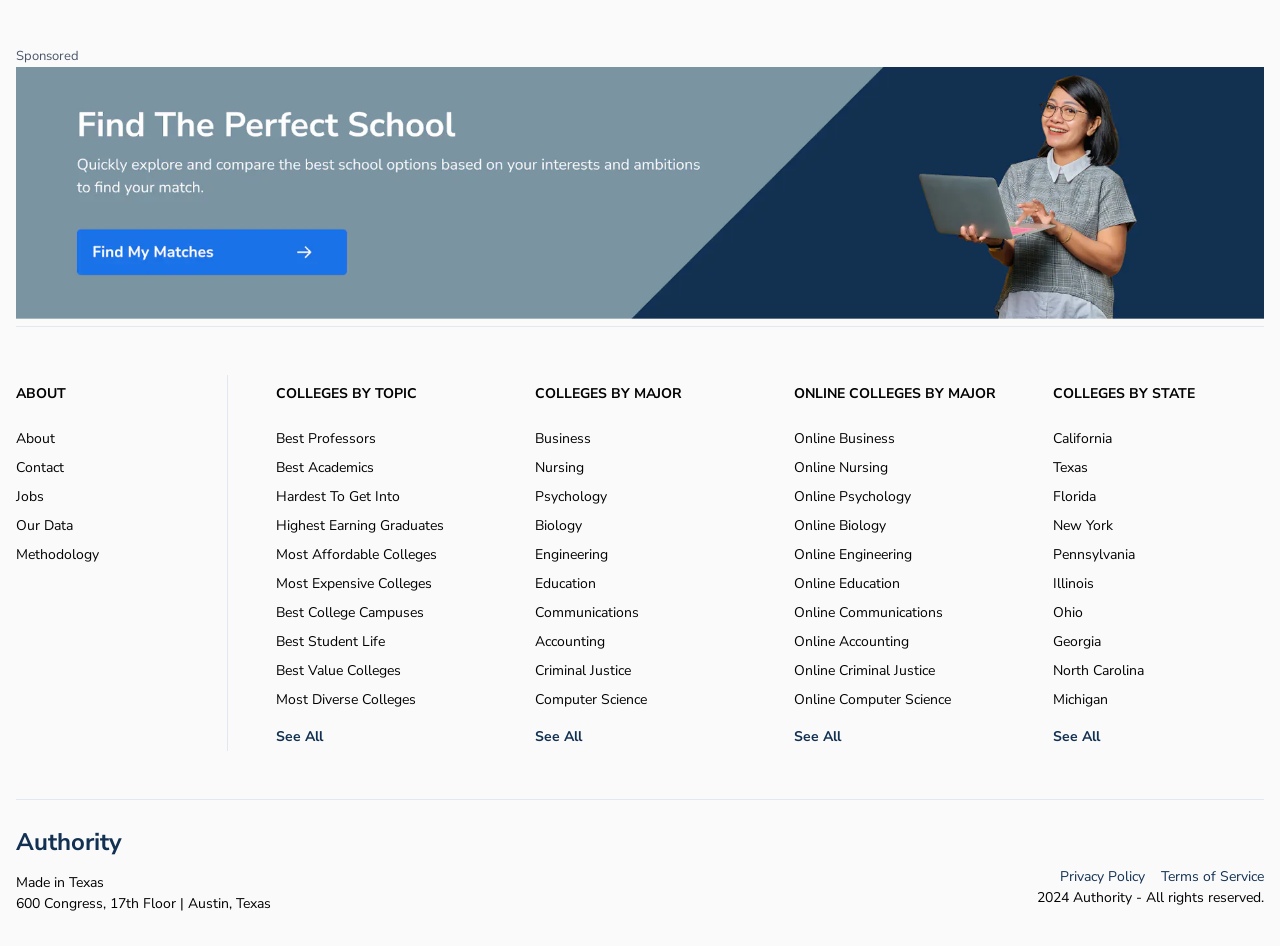Refer to the image and answer the question with as much detail as possible: What is the address mentioned in the footer?

In the footer of the page, there is a static text that mentions the address '600 Congress, 17th Floor | Austin, Texas', which is likely the physical address of the organization.